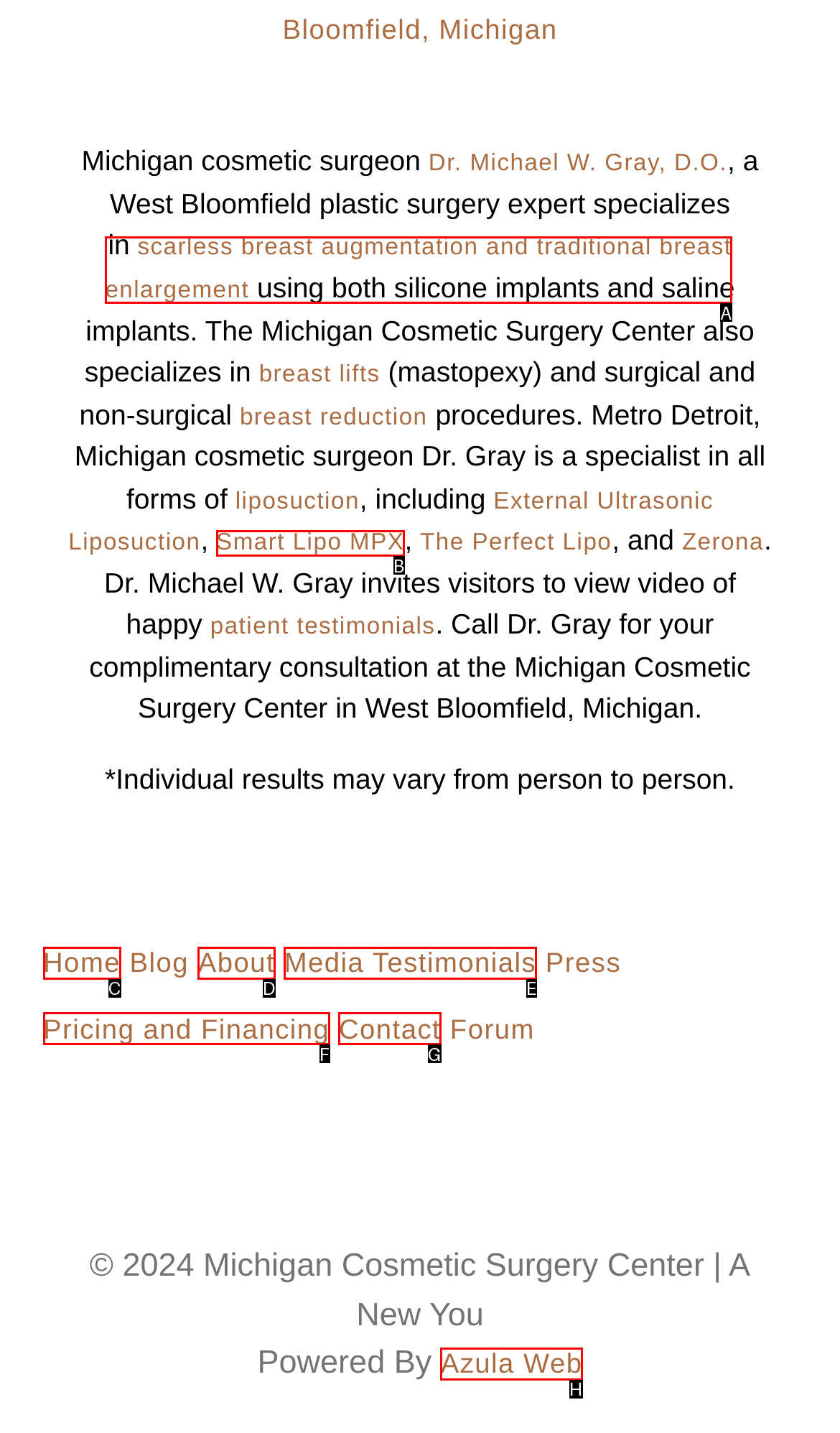Determine the letter of the UI element that will complete the task: Read about scarless breast augmentation and traditional breast enlargement
Reply with the corresponding letter.

A